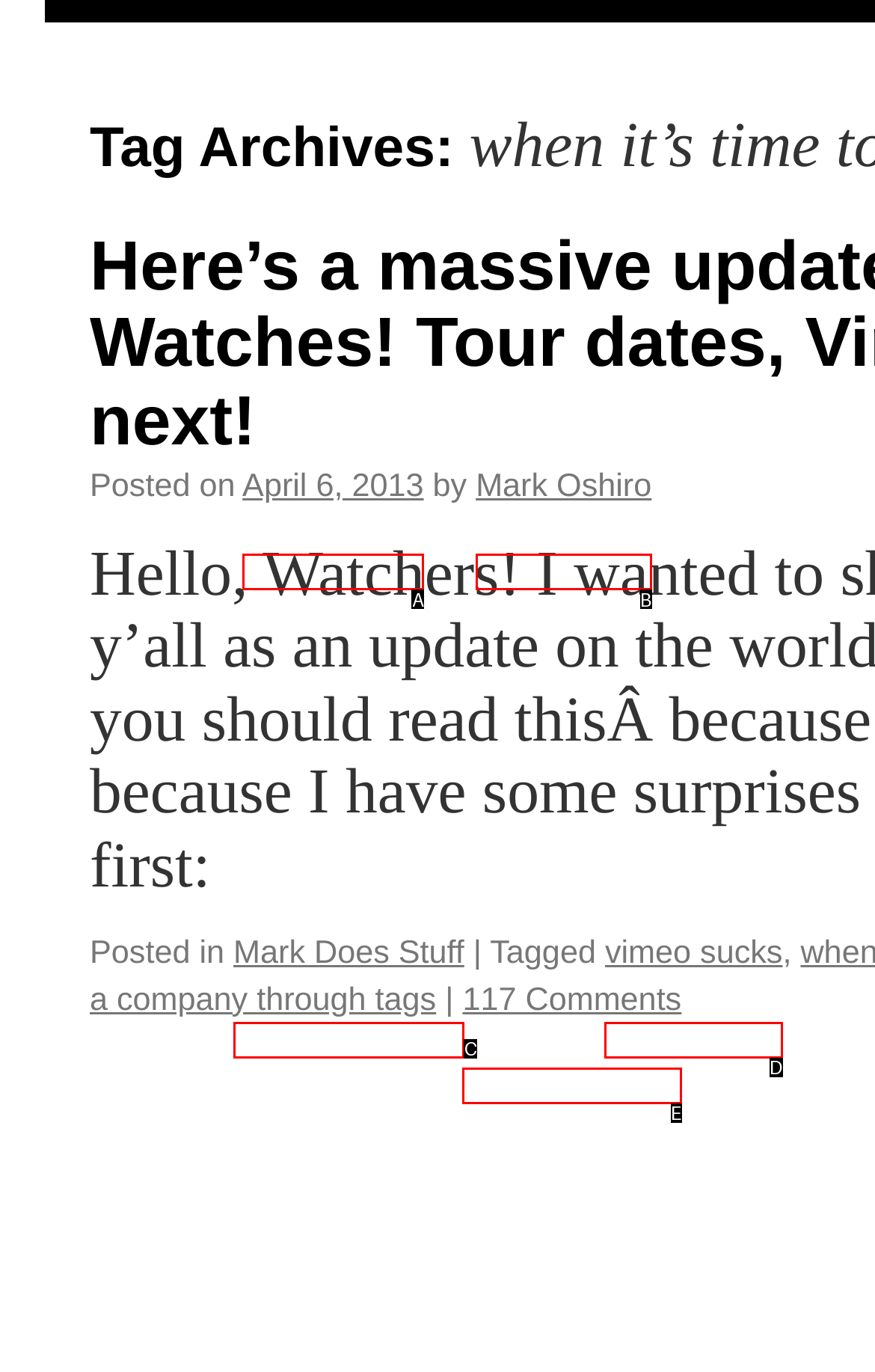Choose the letter that best represents the description: vimeo sucks. Provide the letter as your response.

D